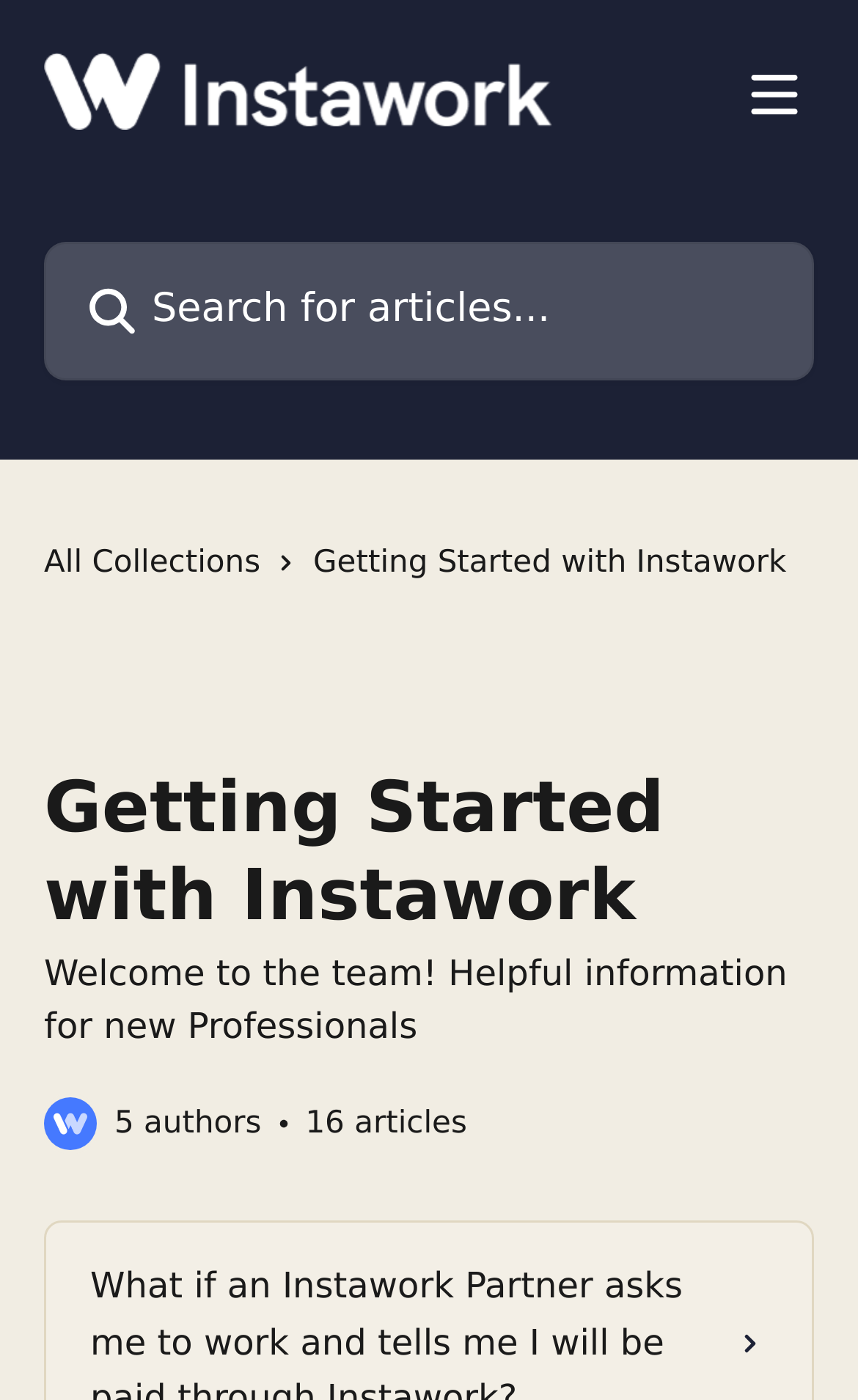Identify the coordinates of the bounding box for the element described below: "alt="Instawork Help Center"". Return the coordinates as four float numbers between 0 and 1: [left, top, right, bottom].

[0.051, 0.038, 0.643, 0.093]